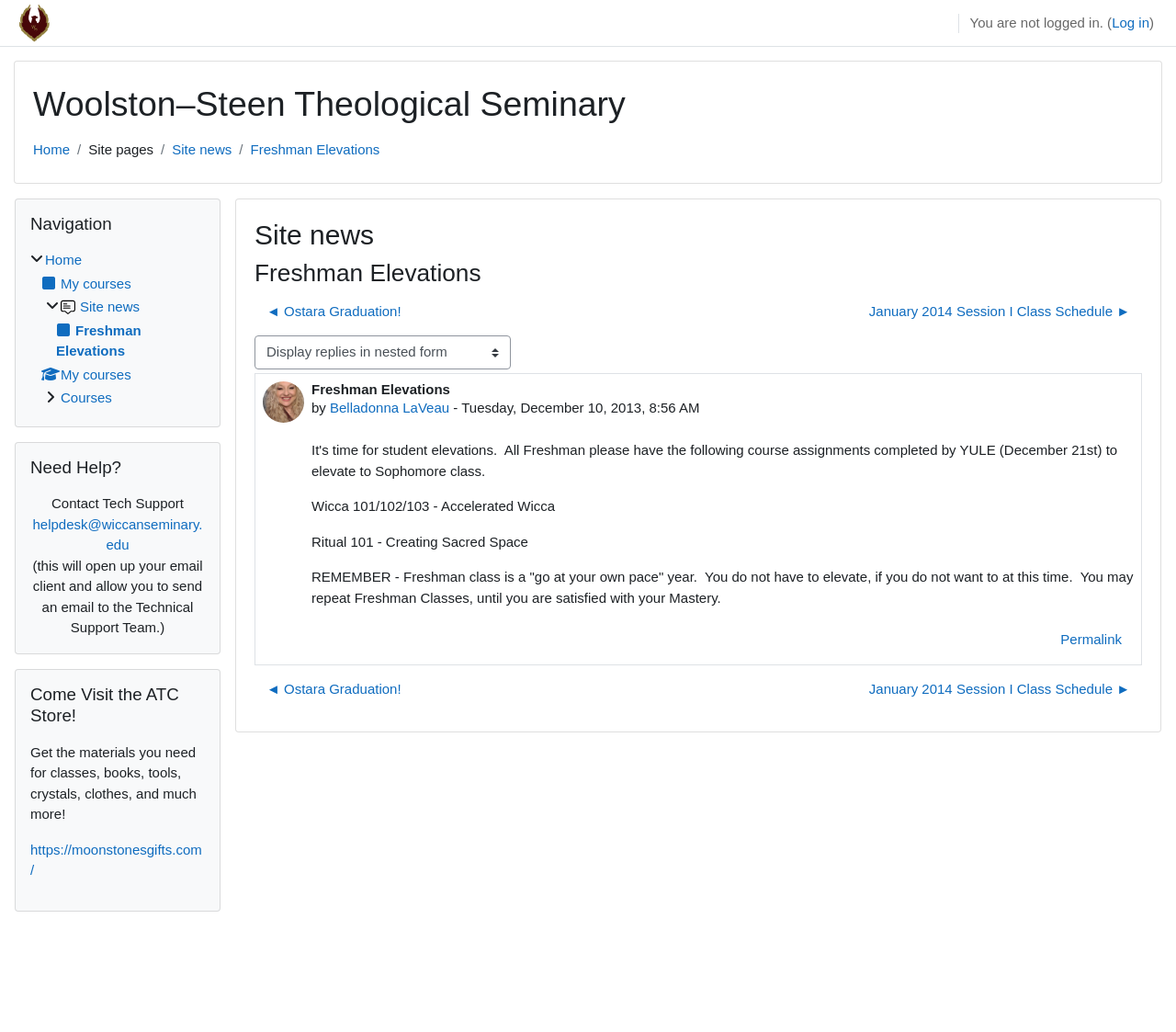Provide the bounding box coordinates of the HTML element this sentence describes: "Home".

[0.028, 0.137, 0.059, 0.152]